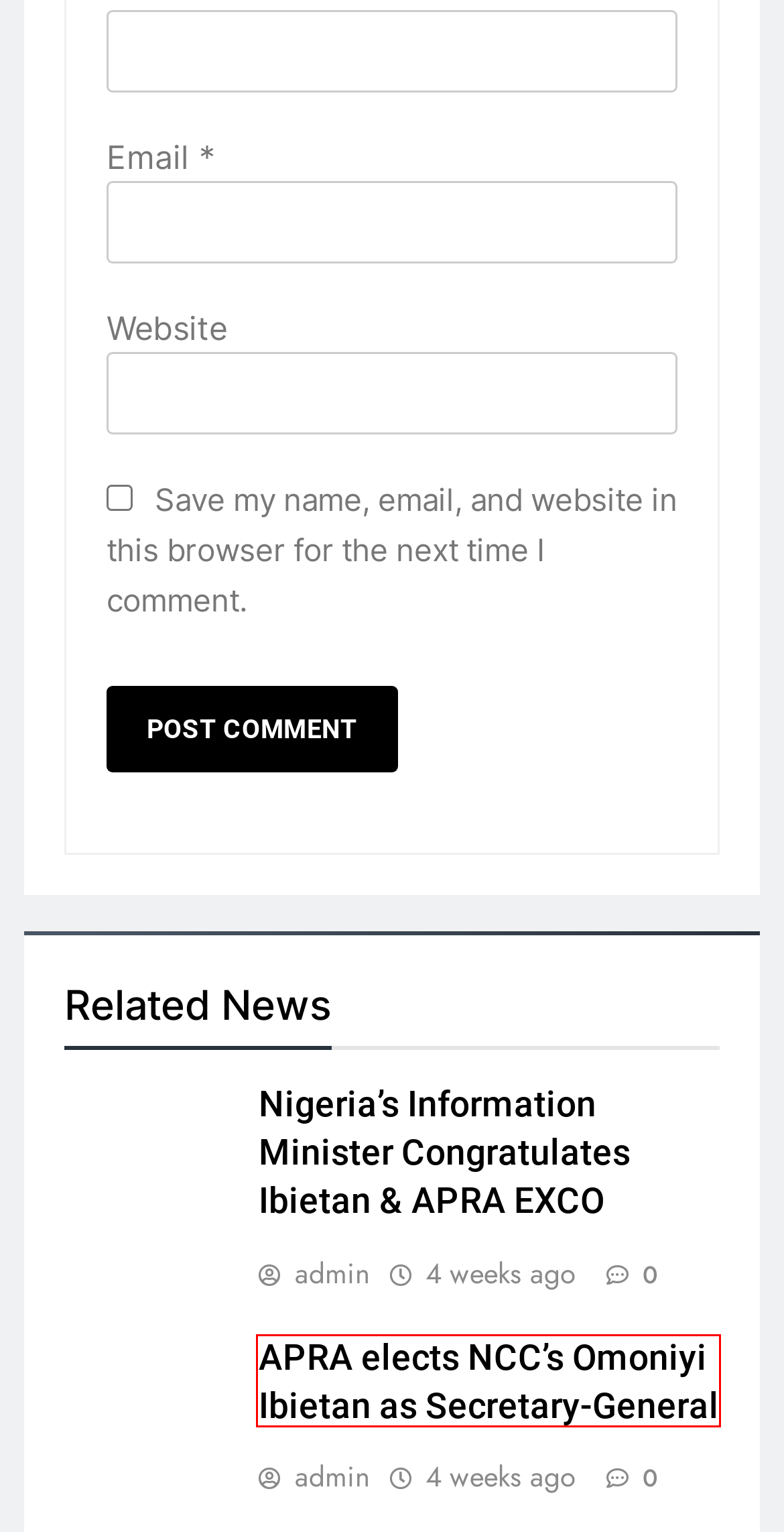Review the screenshot of a webpage that includes a red bounding box. Choose the most suitable webpage description that matches the new webpage after clicking the element within the red bounding box. Here are the candidates:
A. ECOWAS Bank for Investment and Development (EBID) Archives - Africa Enterprise
B. Nigeria's Information Minister Congratulates Ibietan & APRA EXCO - Africa Enterprise
C. Free & Premium Clean Design WordPress Themes - Blaze Themes
D. September 12, 2023 - Africa Enterprise
E. Africa Enterprise - Technology. Innovation. Enterprise.
F. APRA elects NCC's Omoniyi Ibietan as Secretary-General - Africa Enterprise
G. 2023 - Africa Enterprise
H. NEWS ACROSS AFRICA - Africa Enterprise

F